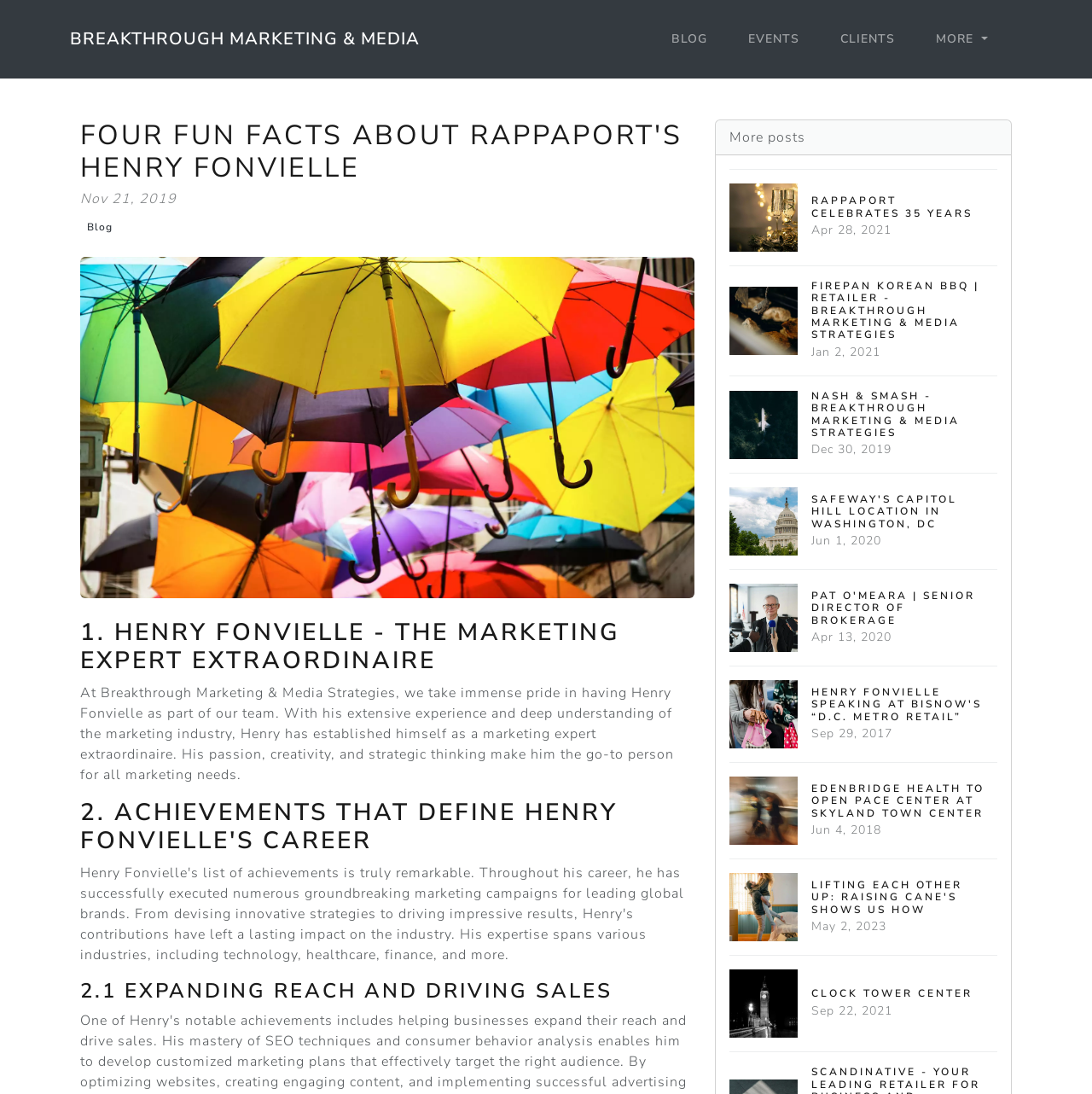What is the date of the blog post?
Use the information from the screenshot to give a comprehensive response to the question.

The date of the blog post is mentioned as 'Nov 21, 2019' in the StaticText element with the bounding box coordinates [0.073, 0.173, 0.162, 0.19].